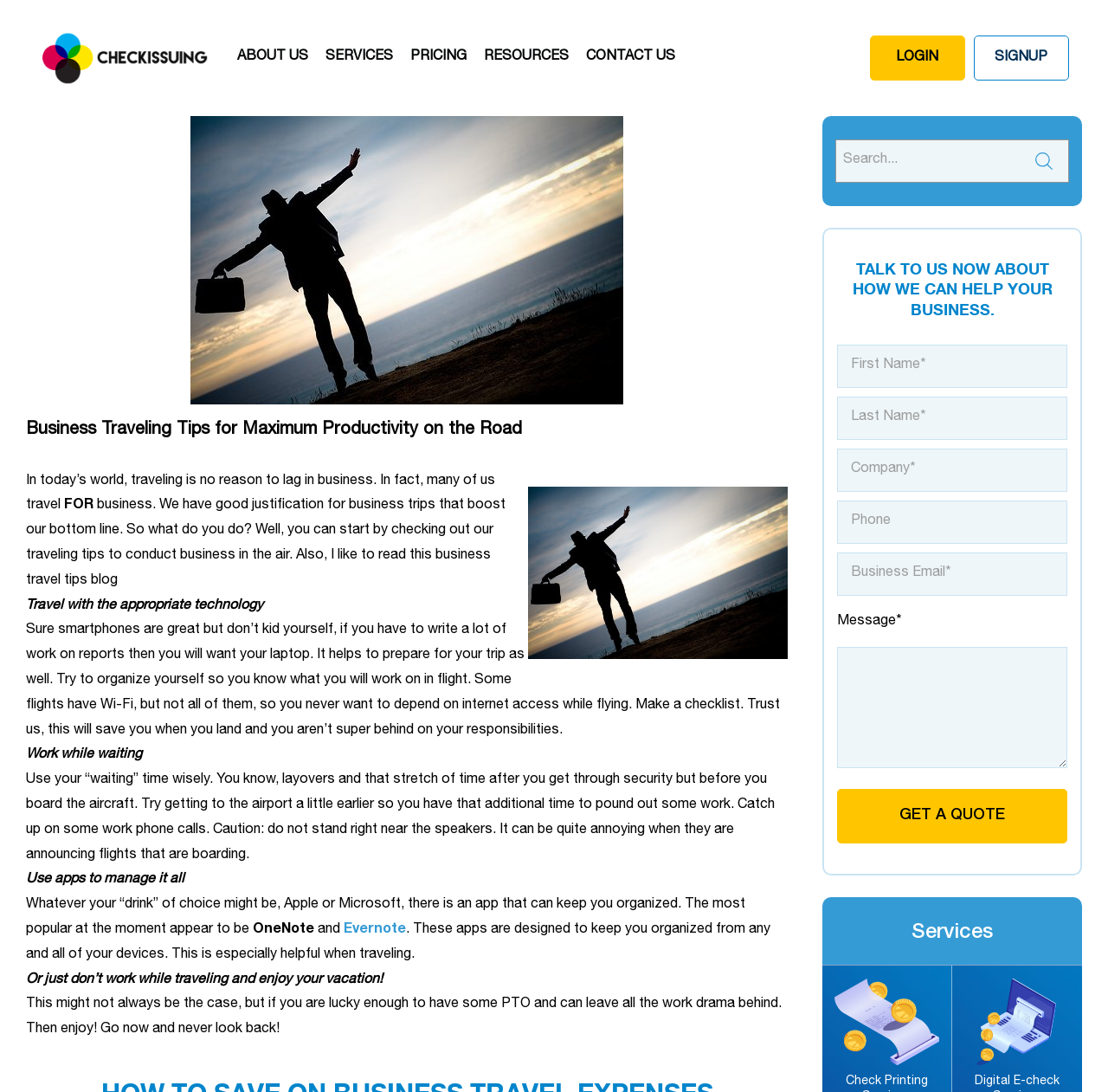What is the alternative to working while traveling?
Could you answer the question with a detailed and thorough explanation?

The webpage suggests that if possible, business travelers can choose to enjoy their vacation and not work while traveling, leaving the work drama behind.